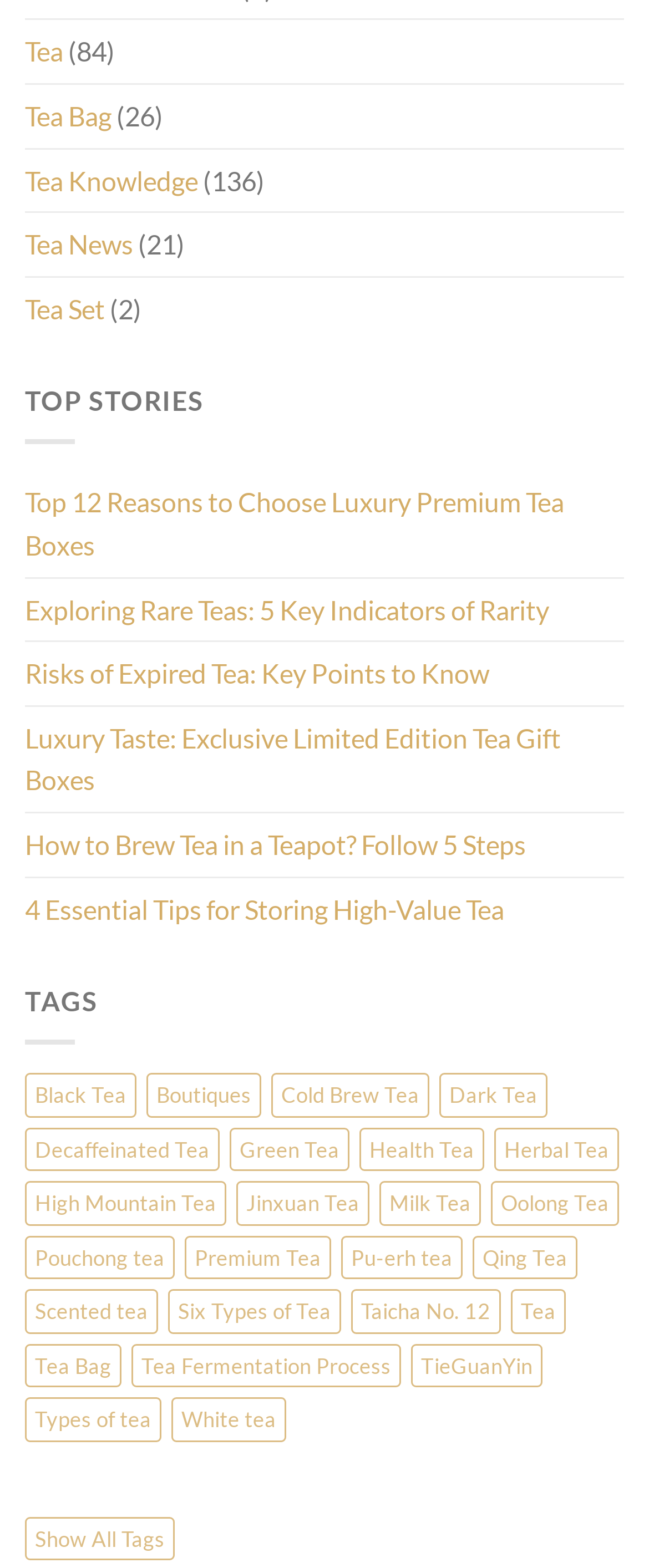What is the main topic of this webpage?
By examining the image, provide a one-word or phrase answer.

Tea